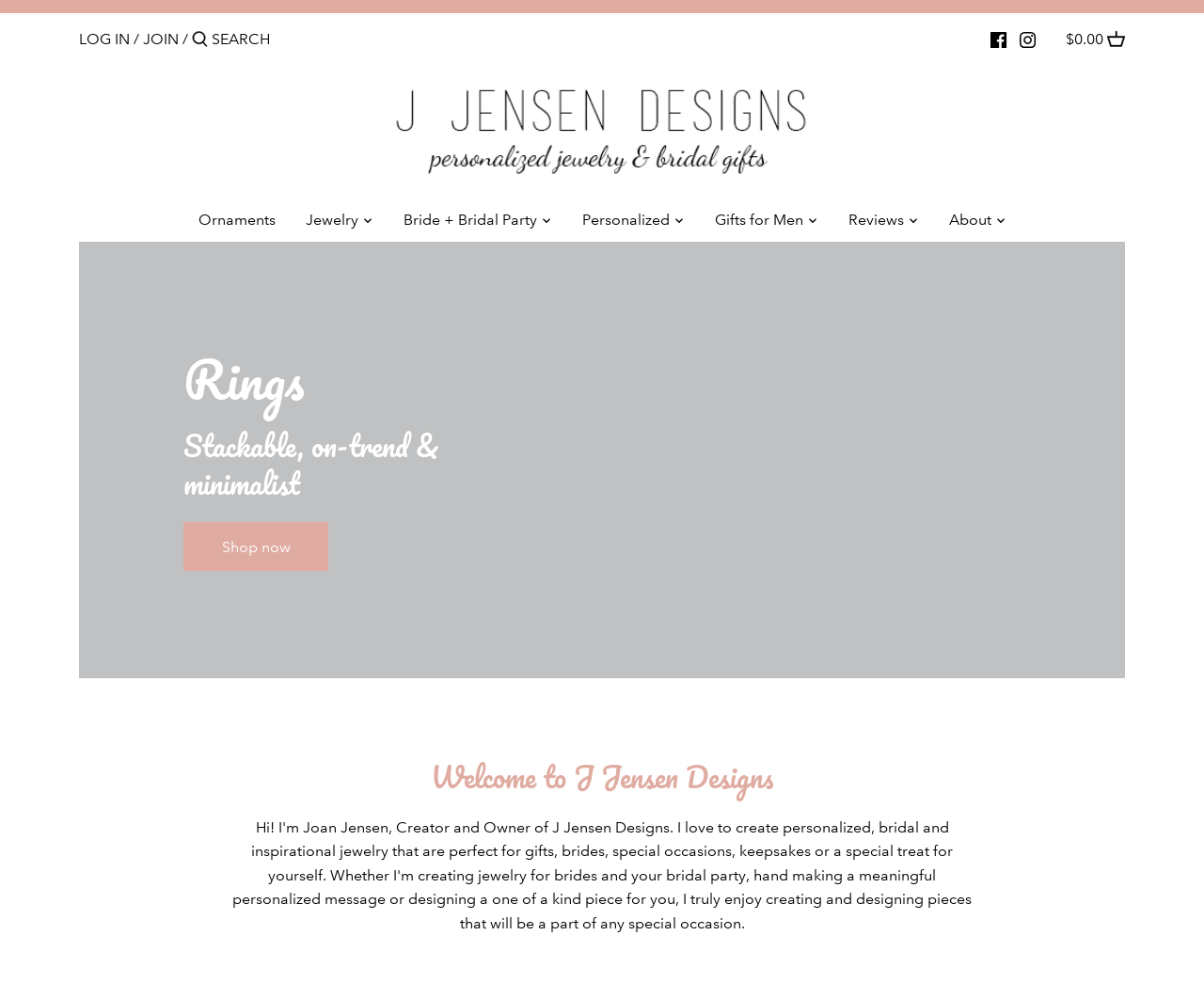What is the purpose of the 'LOG IN' link?
Please use the image to deliver a detailed and complete answer.

The 'LOG IN' link is located at the top of the webpage, indicating that it is a navigation element. Its purpose is to allow users to log in to their accounts on the website, likely to access personalized features or make purchases.